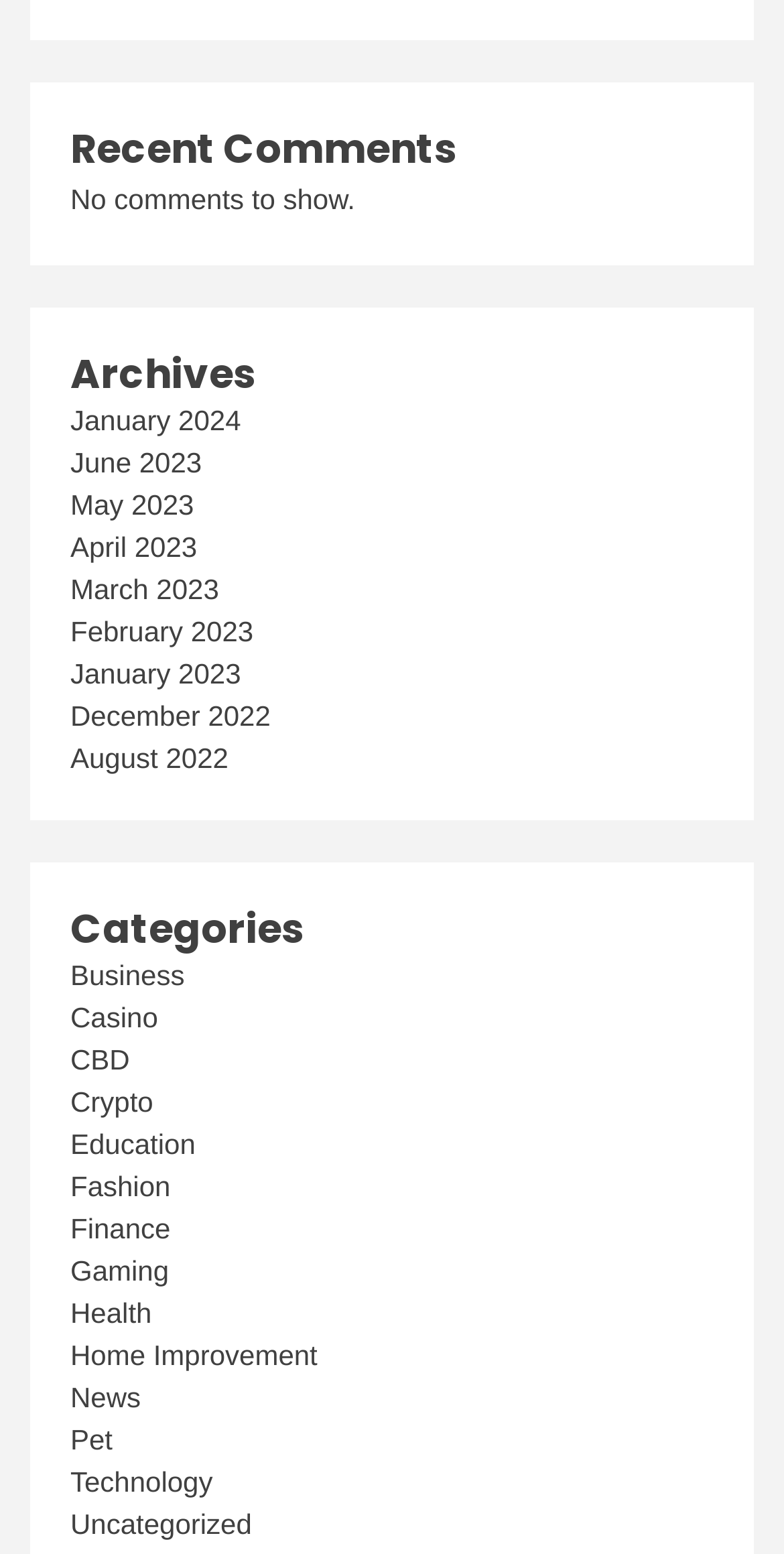Carefully examine the image and provide an in-depth answer to the question: How many links are under Archives?

I counted the number of links under the 'Archives' heading, which are 'January 2024', 'June 2023', 'May 2023', 'April 2023', 'March 2023', 'February 2023', 'January 2023', 'December 2022', and 'August 2022', totaling 12 links.